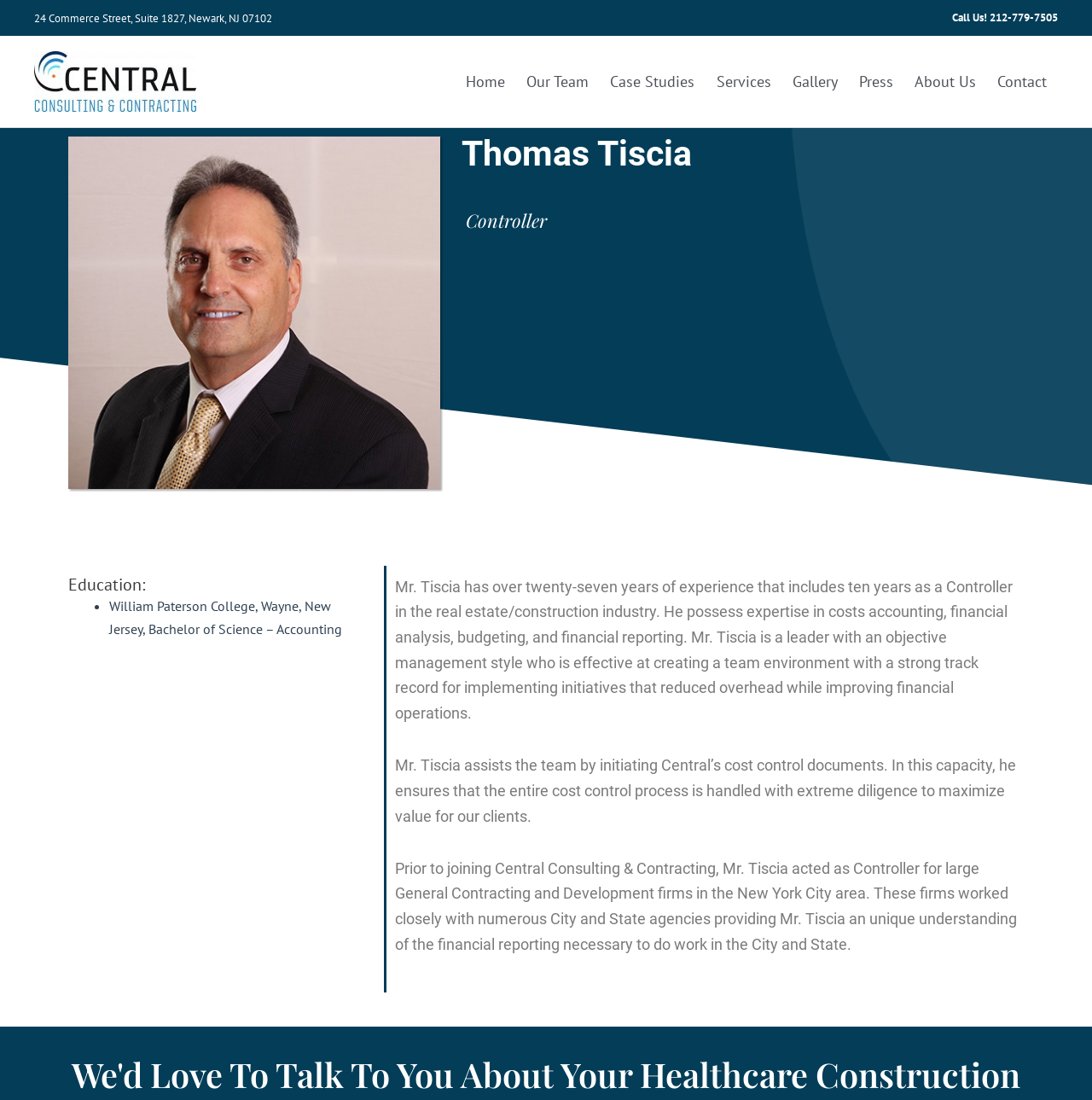Provide your answer to the question using just one word or phrase: What is the name of the college Mr. Tiscia attended?

William Paterson College